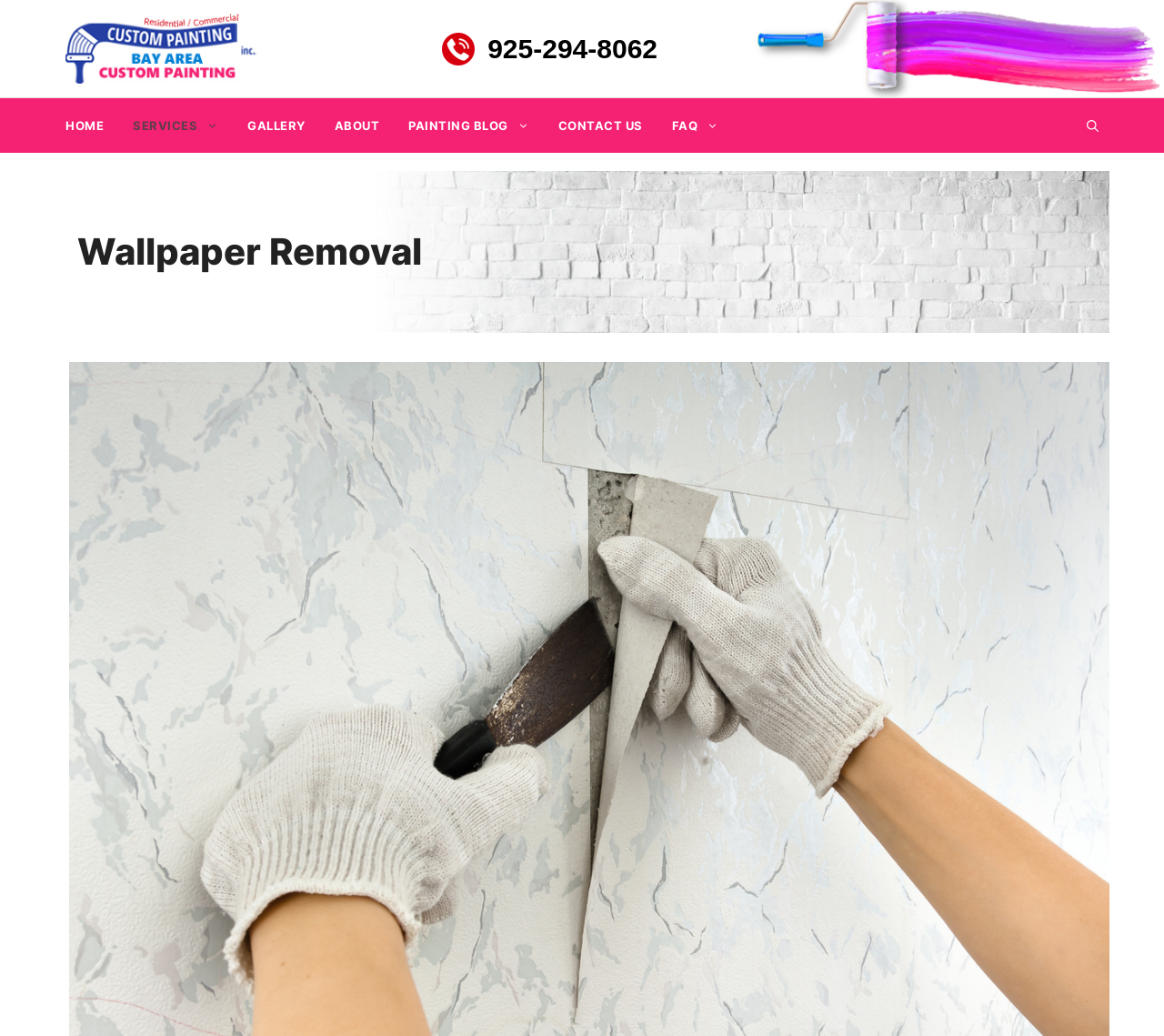Identify the bounding box coordinates of the section to be clicked to complete the task described by the following instruction: "call 925-294-8062". The coordinates should be four float numbers between 0 and 1, formatted as [left, top, right, bottom].

[0.38, 0.031, 0.565, 0.063]